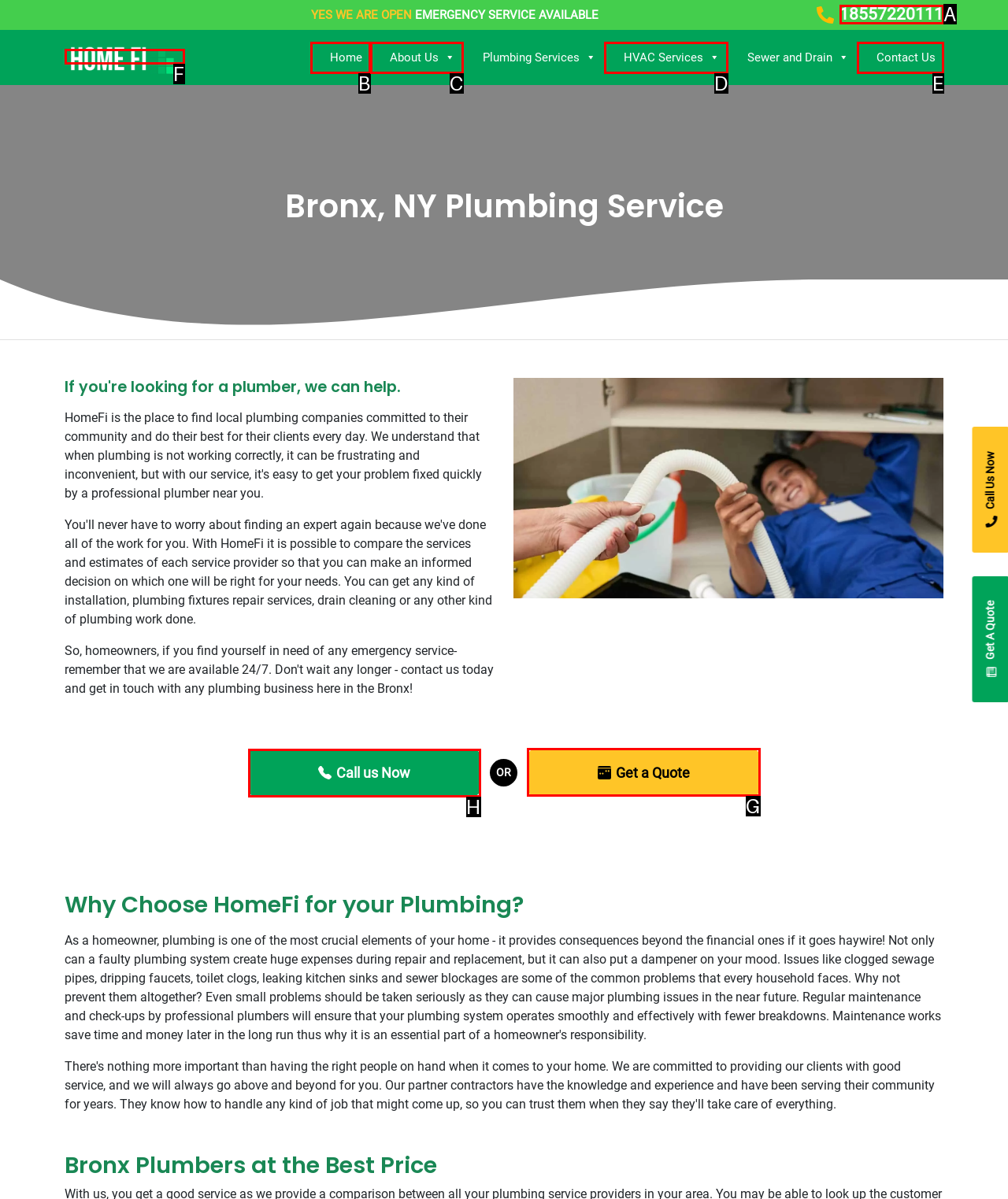Which UI element should be clicked to perform the following task: Get a quote for plumbing services? Answer with the corresponding letter from the choices.

G